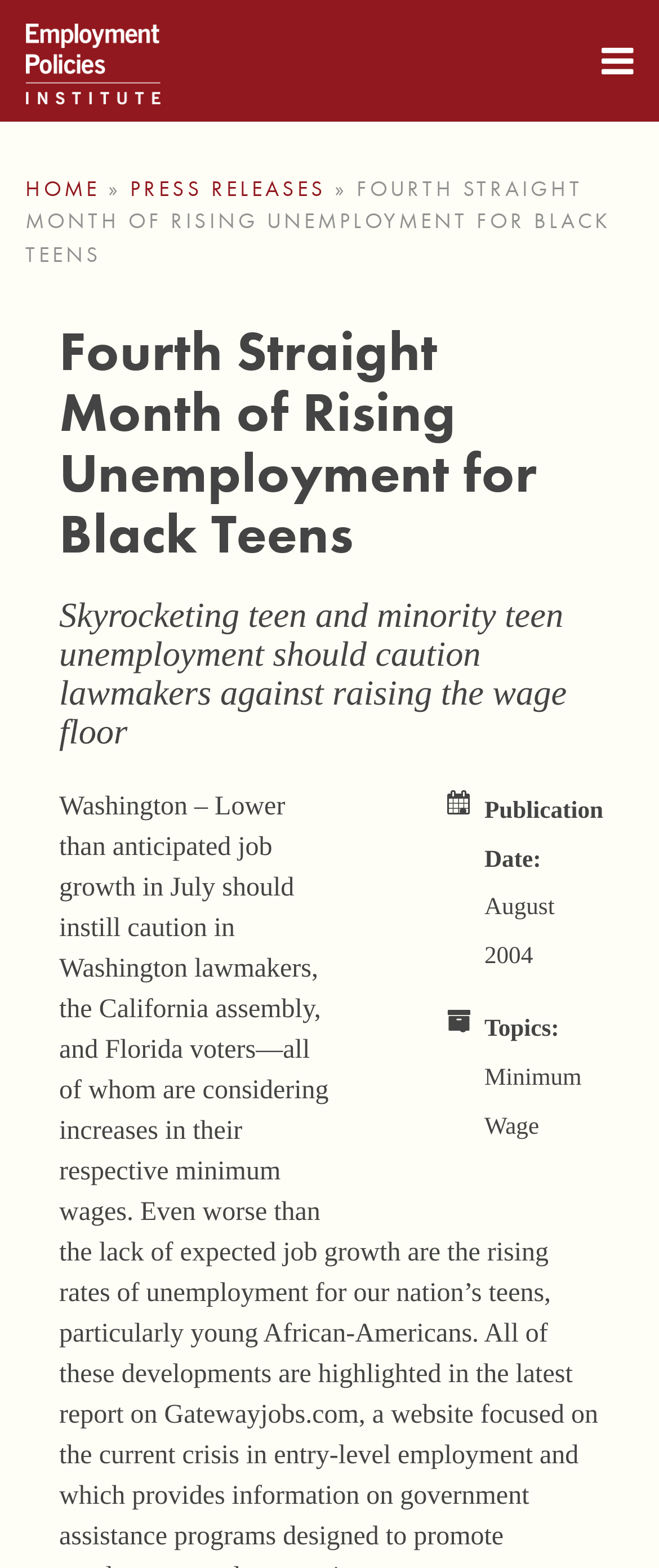Bounding box coordinates are specified in the format (top-left x, top-left y, bottom-right x, bottom-right y). All values are floating point numbers bounded between 0 and 1. Please provide the bounding box coordinate of the region this sentence describes: Press Releases

[0.197, 0.11, 0.495, 0.129]